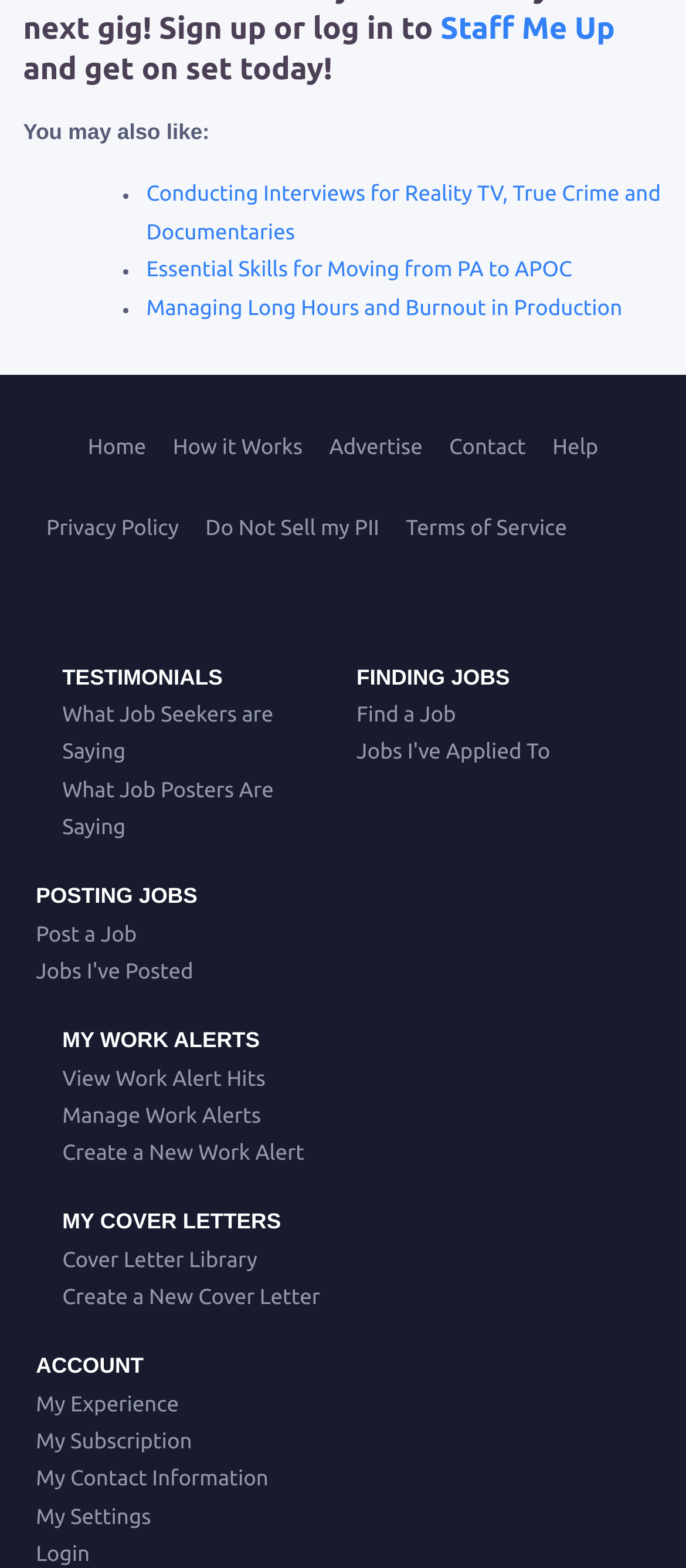Utilize the details in the image to give a detailed response to the question: What is the last link available on this webpage?

The last link available on this webpage is 'Login' with bounding box coordinates [0.052, 0.985, 0.131, 0.999].